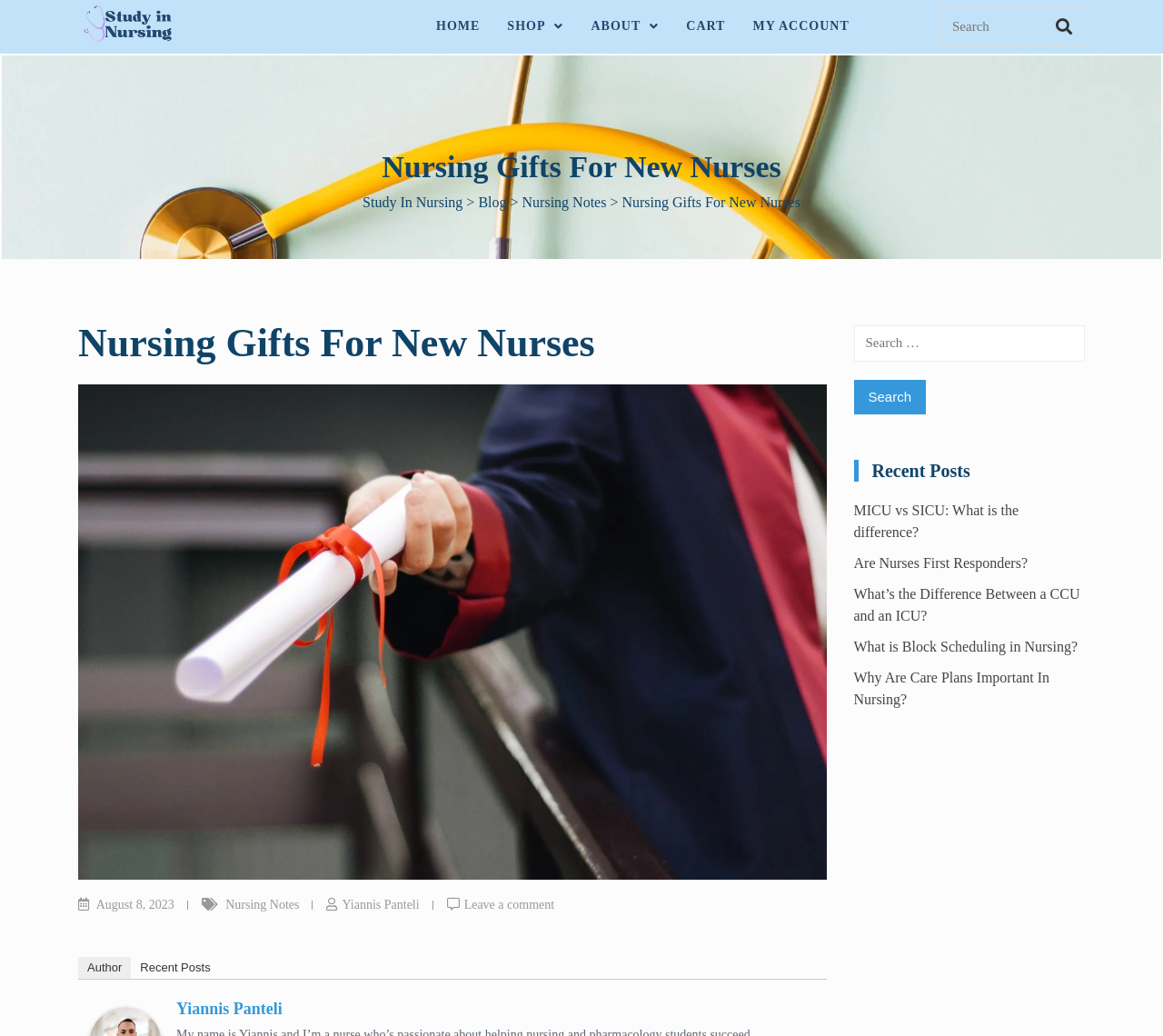Identify and extract the main heading of the webpage.

Nursing Gifts For New Nurses